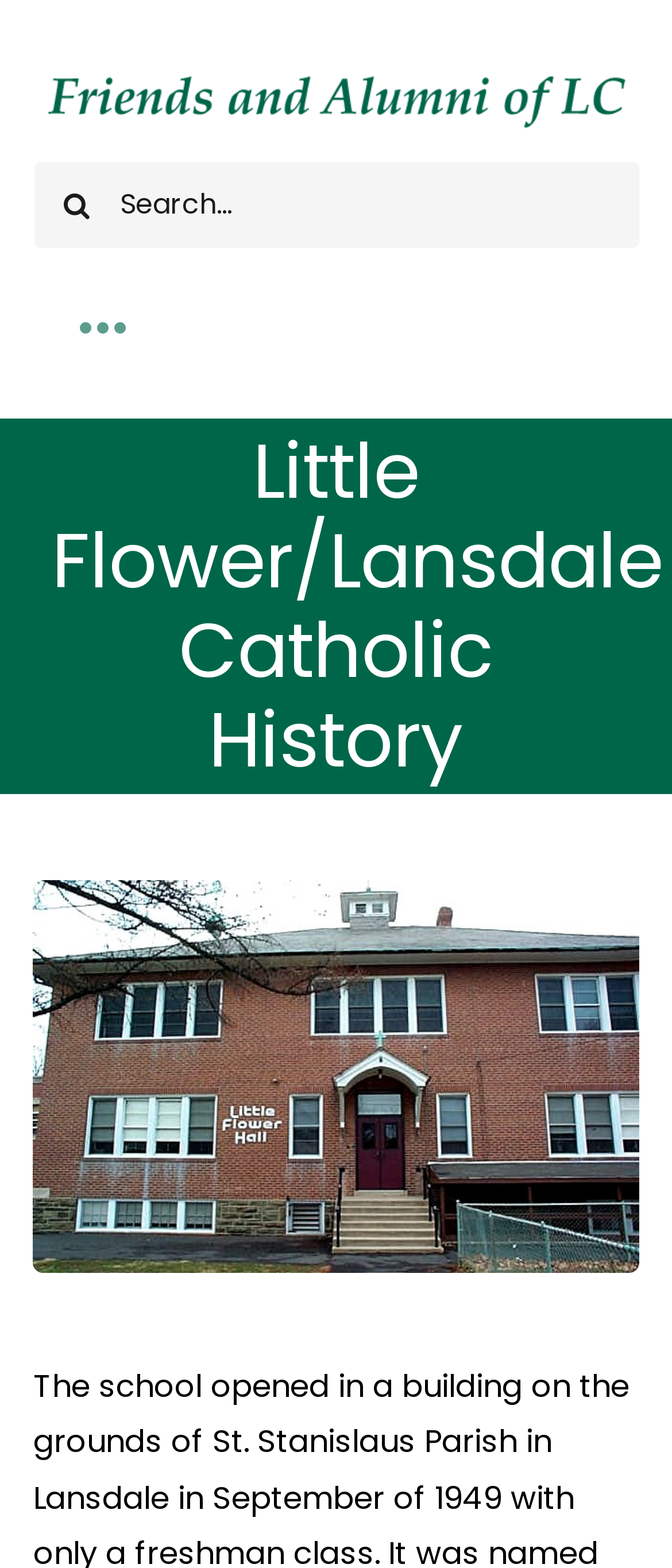Locate the bounding box coordinates of the element you need to click to accomplish the task described by this instruction: "Go to the History page".

[0.0, 0.317, 1.0, 0.389]